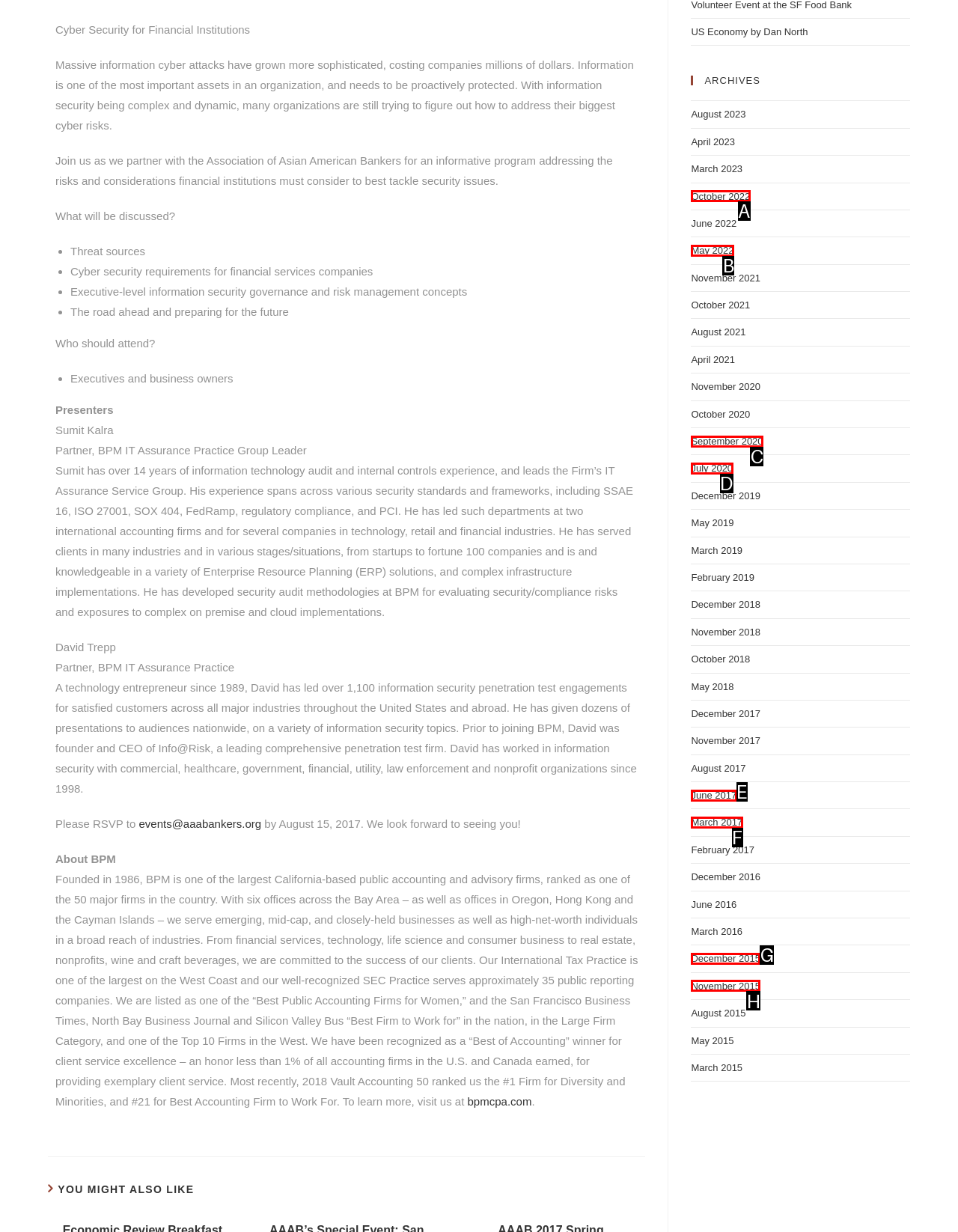Select the letter of the UI element that best matches: October 2022
Answer with the letter of the correct option directly.

A